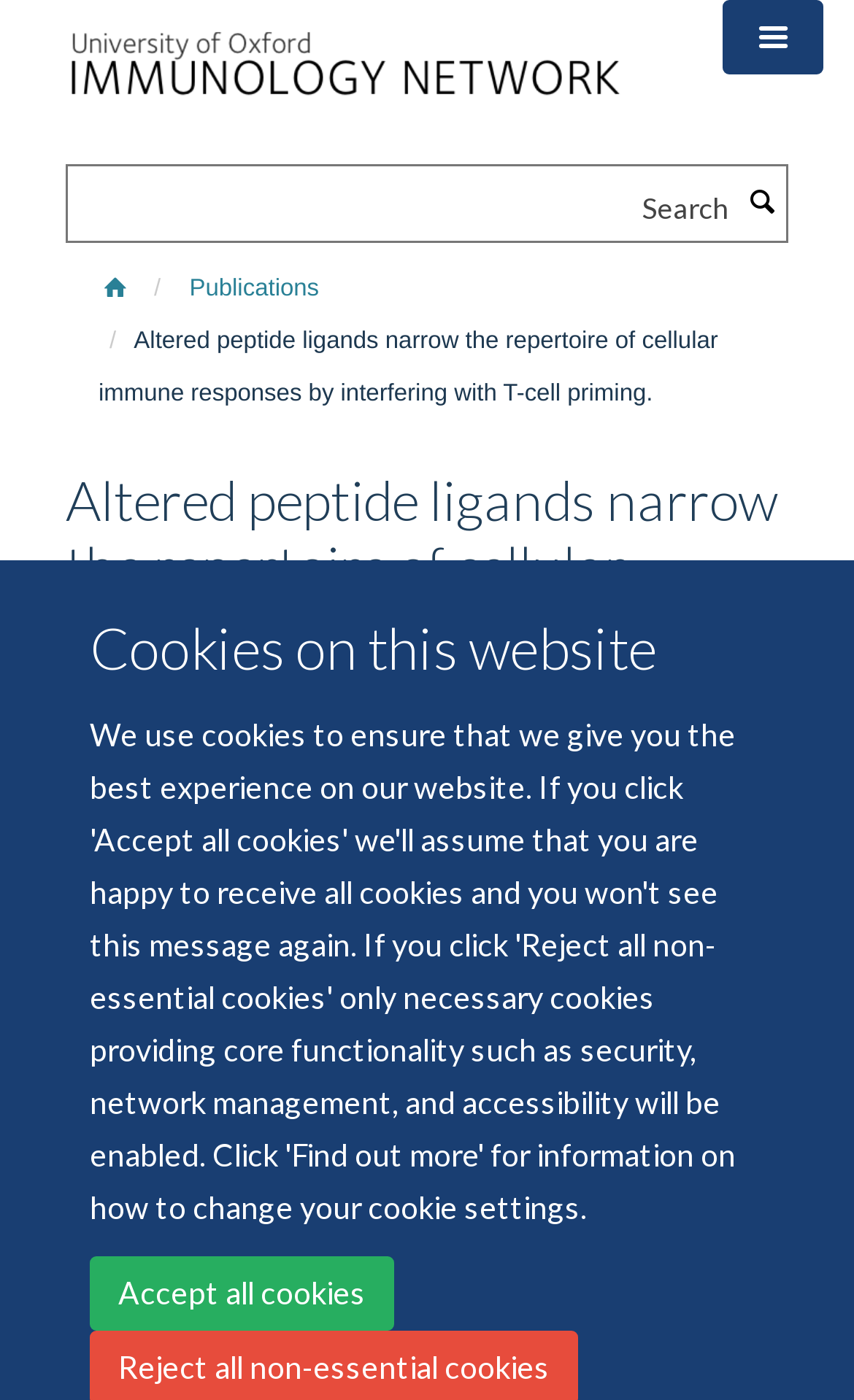What is the content of the main section?
Provide a detailed and extensive answer to the question.

The main section of the webpage contains a block of text that discusses altered peptide ligands and their effects on cellular immune responses, as indicated by the heading and the static text elements.